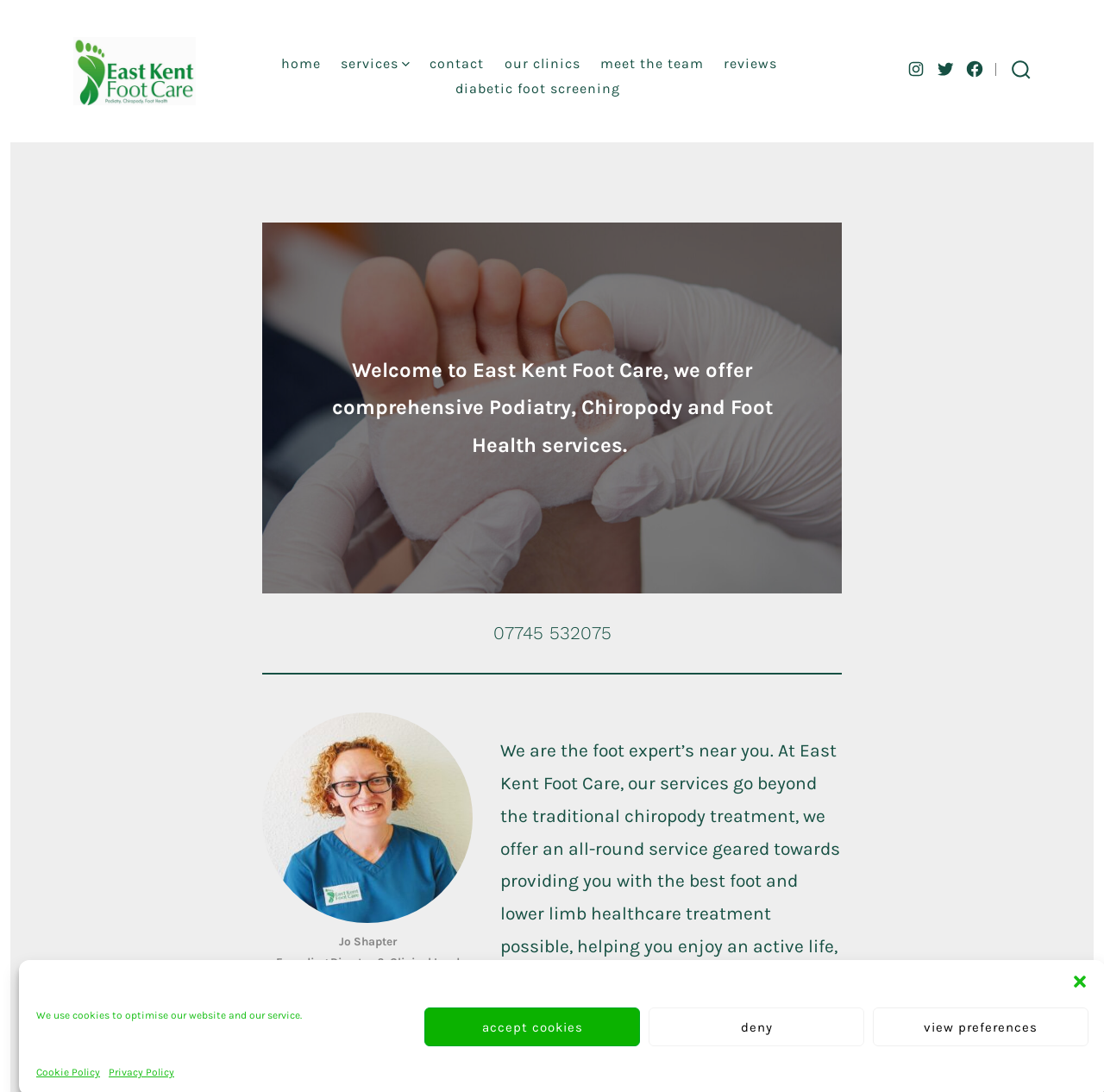What is the phone number of the service?
Please answer the question with as much detail and depth as you can.

I found the answer by looking at the heading element with the text '07745 532075'. This is likely to be the phone number of the service as it is a numerical value and is presented in a prominent way.